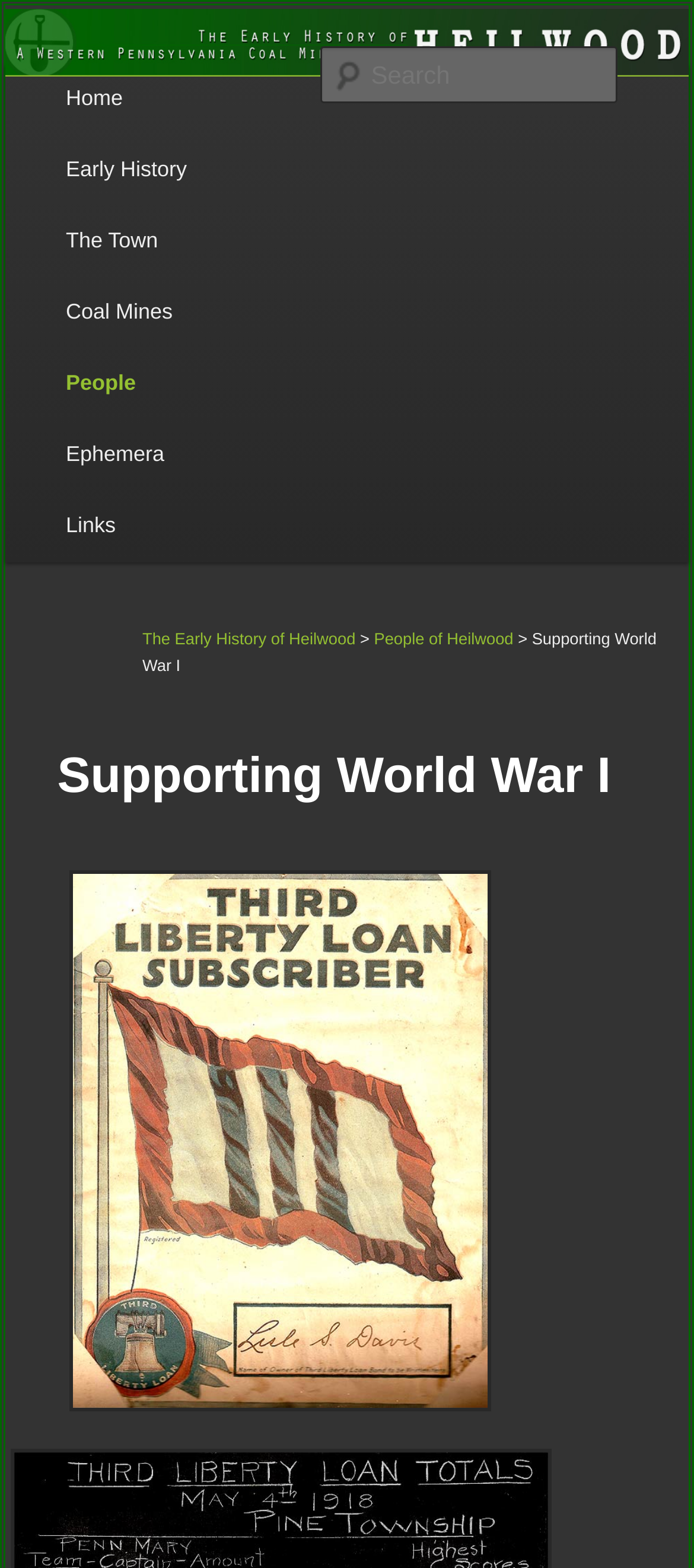Determine the bounding box coordinates of the section I need to click to execute the following instruction: "Learn about Supporting World War I". Provide the coordinates as four float numbers between 0 and 1, i.e., [left, top, right, bottom].

[0.082, 0.457, 0.918, 0.525]